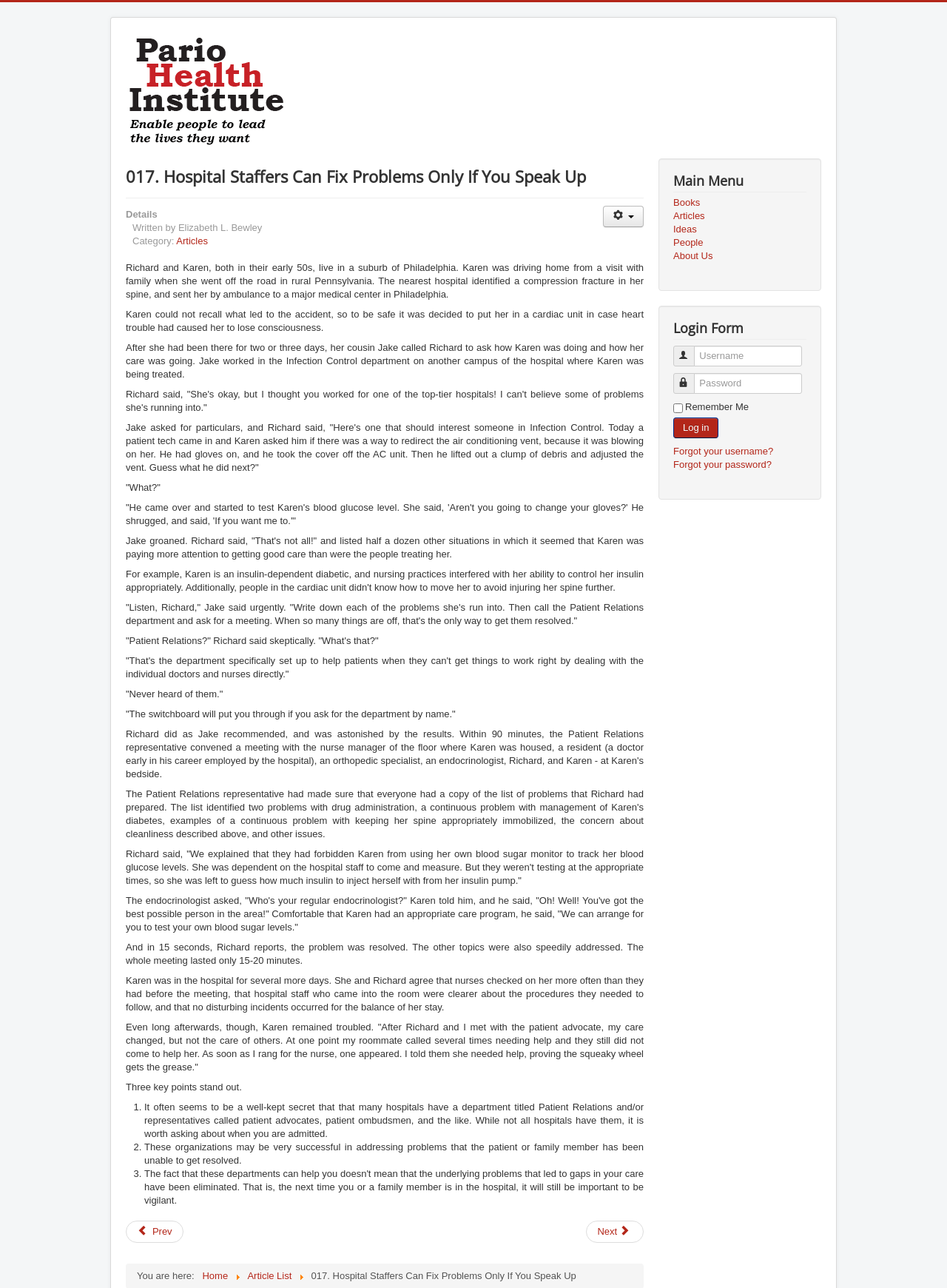Reply to the question below using a single word or brief phrase:
What is the purpose of the Patient Advocate?

To address patient care issues